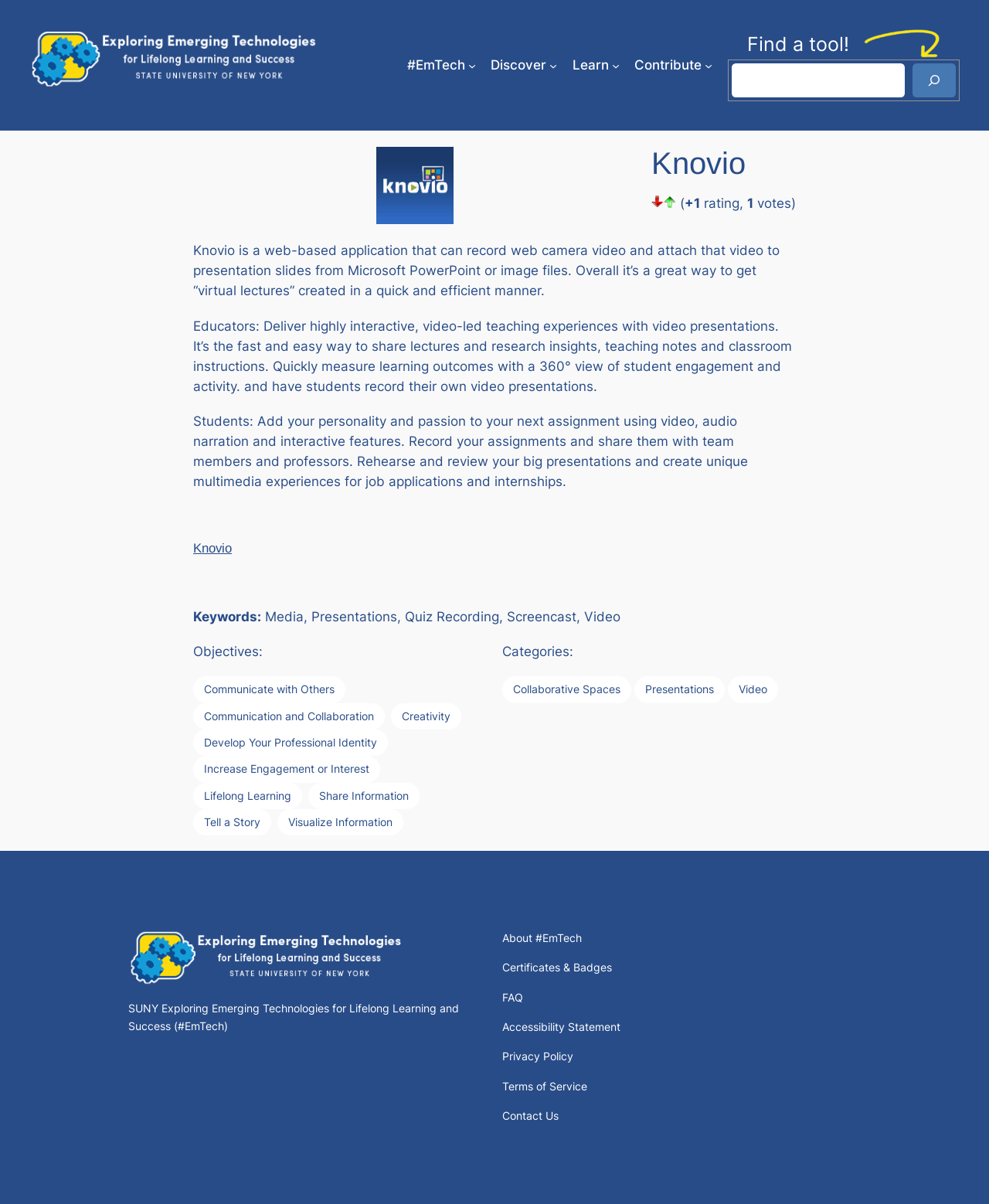Please determine the bounding box of the UI element that matches this description: < Back to work. The coordinates should be given as (top-left x, top-left y, bottom-right x, bottom-right y), with all values between 0 and 1.

None